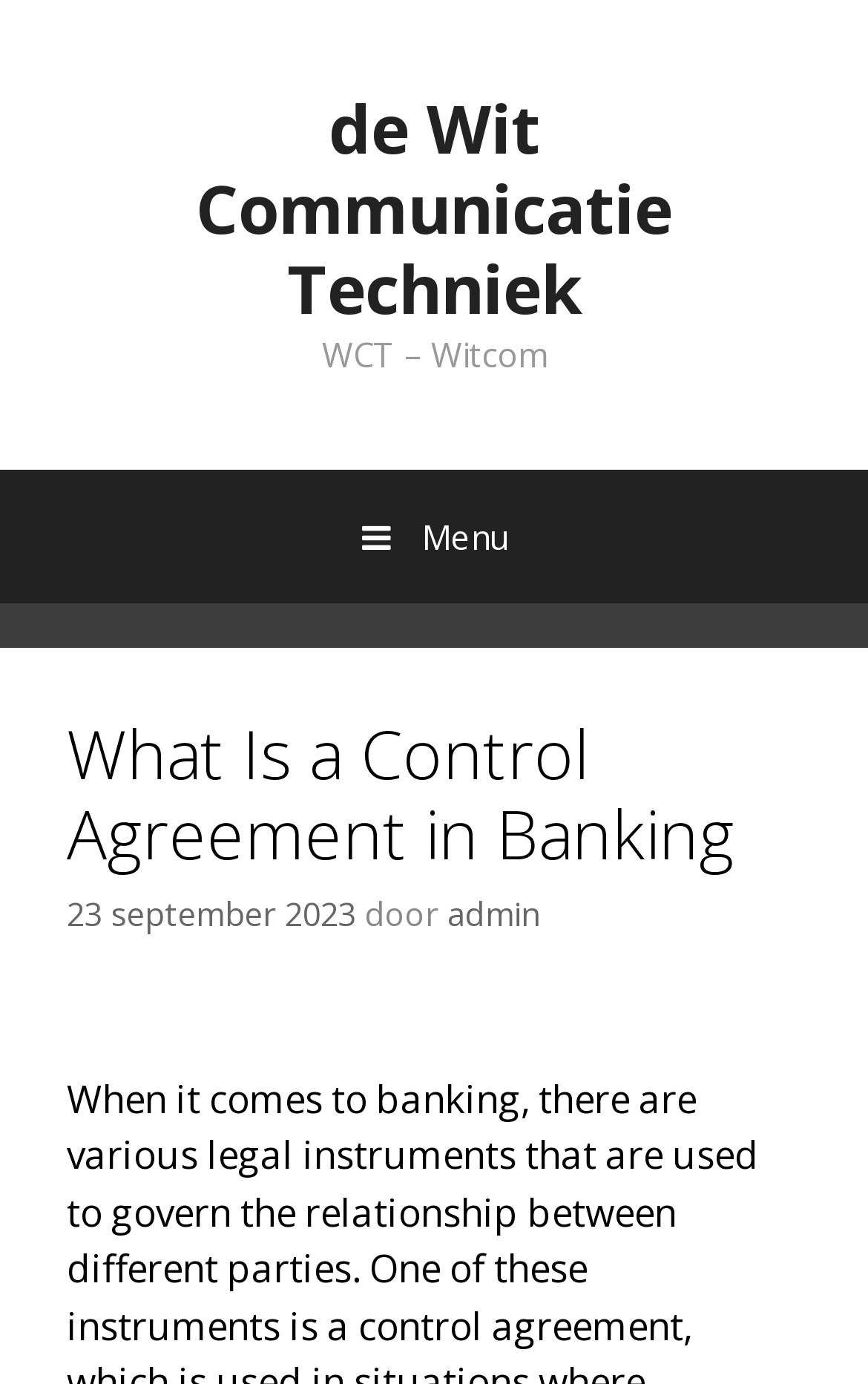Using the provided element description: "de Wit Communicatie Techniek", identify the bounding box coordinates. The coordinates should be four floats between 0 and 1 in the order [left, top, right, bottom].

[0.226, 0.06, 0.774, 0.241]